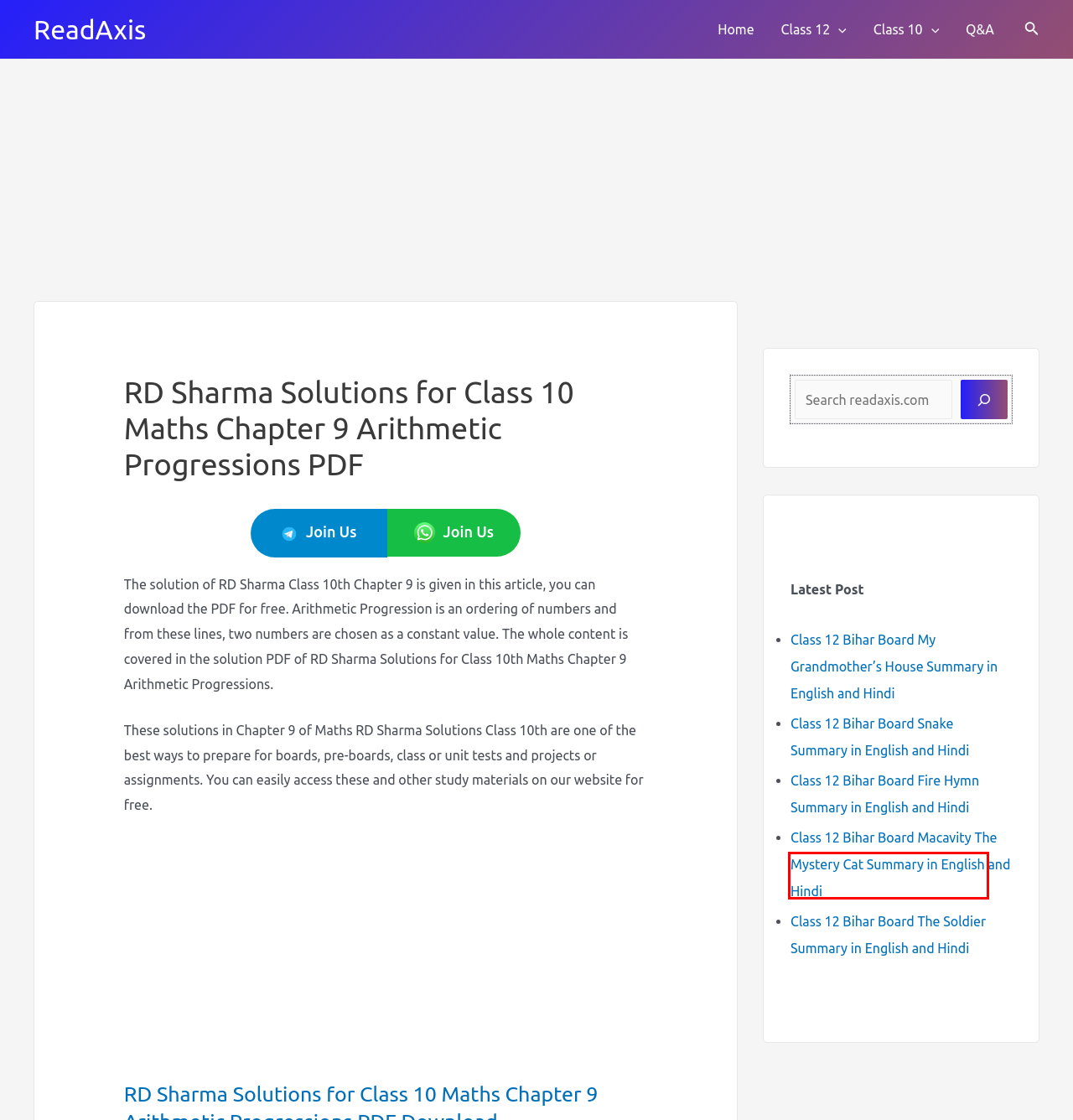You are given a screenshot of a webpage with a red rectangle bounding box around an element. Choose the best webpage description that matches the page after clicking the element in the bounding box. Here are the candidates:
A. Class 12 Bihar Board My Grandmother's House Summary in English and Hindi - ReadAxis
B. 10 Archives - ReadAxis
C. RD Sharma Solutions for Class 10 Maths Chapter 6 Trigonometric Identities PDF - ReadAxis
D. Class 12 Bihar Board The Soldier Summary in English and Hindi - ReadAxis
E. Class 12 Bihar Board Macavity The Mystery Cat Summary in English and Hindi - ReadAxis
F. Privacy Policy - ReadAxis
G. Class 12 Bihar Board Snake Summary in English and Hindi - ReadAxis
H. Class 12 Bihar Board Fire Hymn Summary in English and Hindi - ReadAxis

D